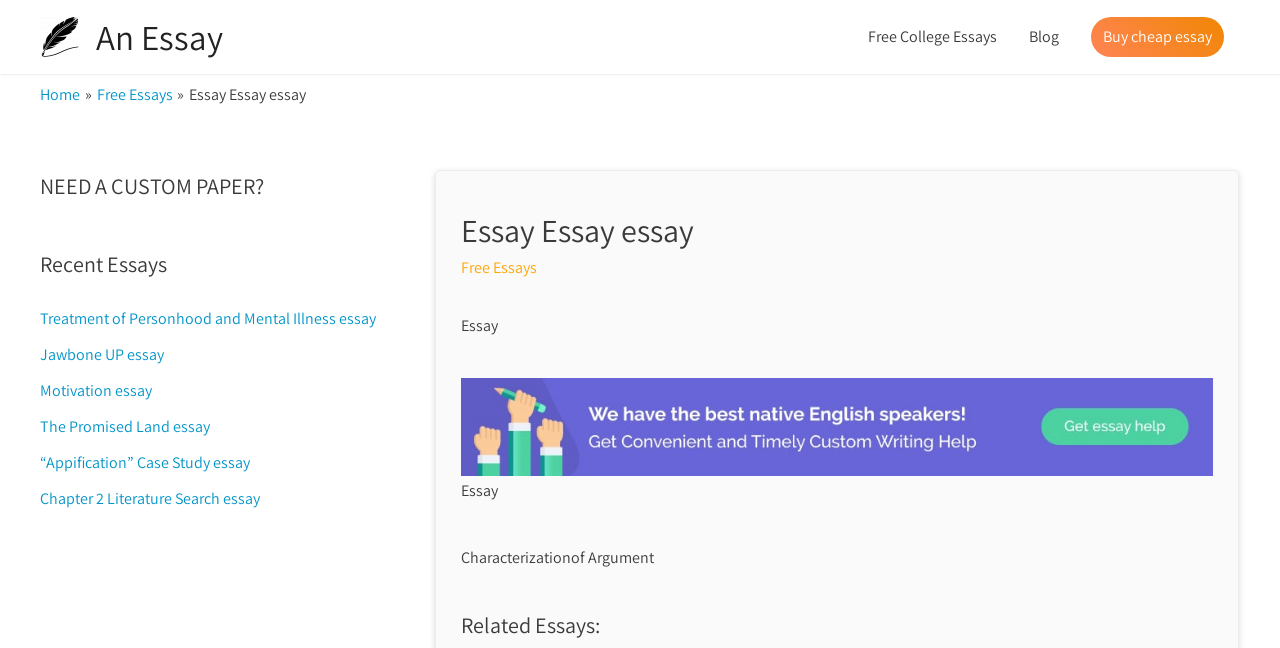Indicate the bounding box coordinates of the element that needs to be clicked to satisfy the following instruction: "Read 'Characterization of Argument'". The coordinates should be four float numbers between 0 and 1, i.e., [left, top, right, bottom].

[0.36, 0.844, 0.511, 0.877]